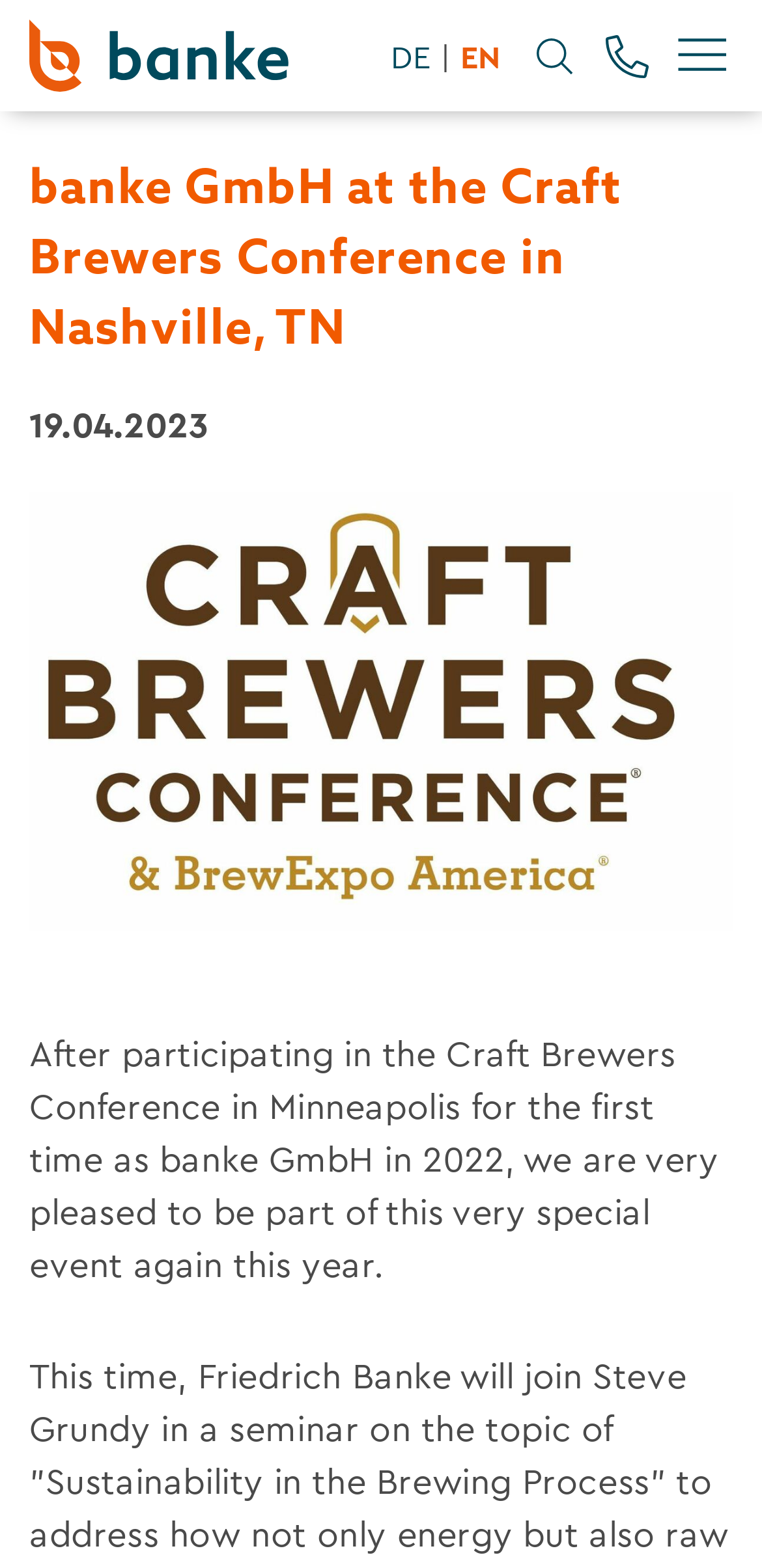What is the event mentioned on the webpage?
Please interpret the details in the image and answer the question thoroughly.

The event mentioned on the webpage is the Craft Brewers Conference, which is mentioned in the main heading and the paragraph of text describing the event.